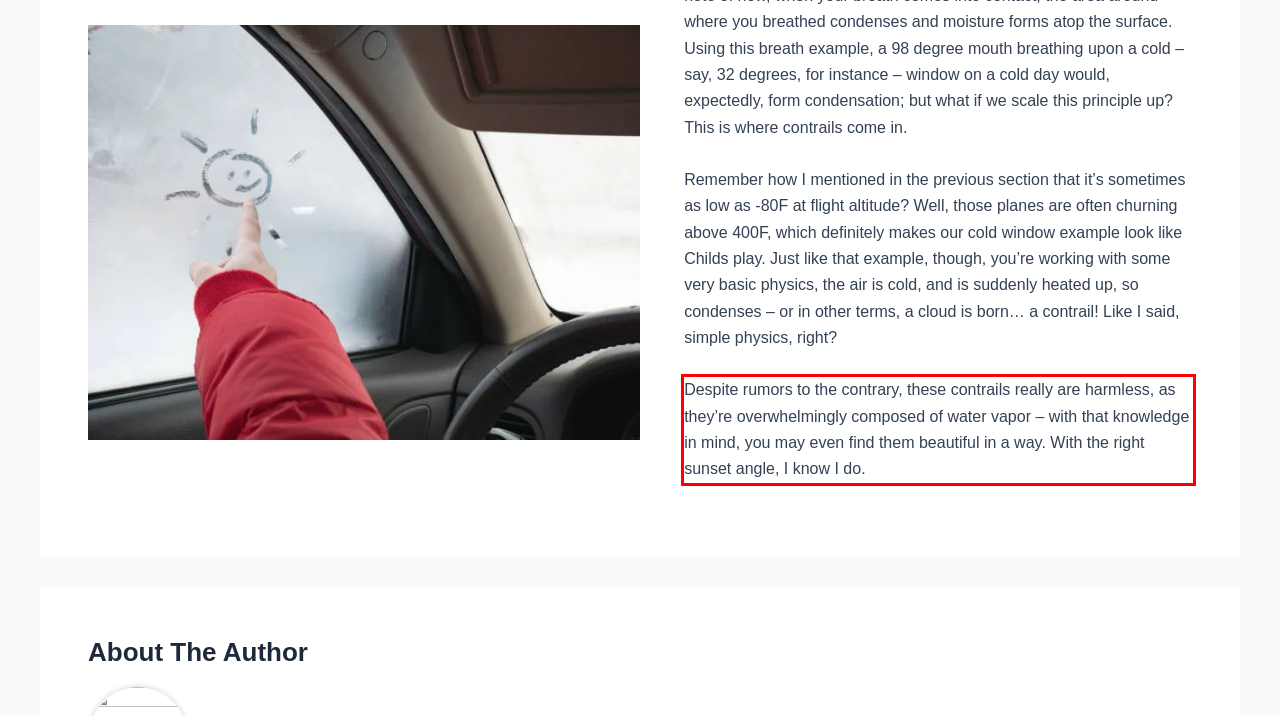Please examine the webpage screenshot and extract the text within the red bounding box using OCR.

Despite rumors to the contrary, these contrails really are harmless, as they’re overwhelmingly composed of water vapor – with that knowledge in mind, you may even find them beautiful in a way. With the right sunset angle, I know I do.